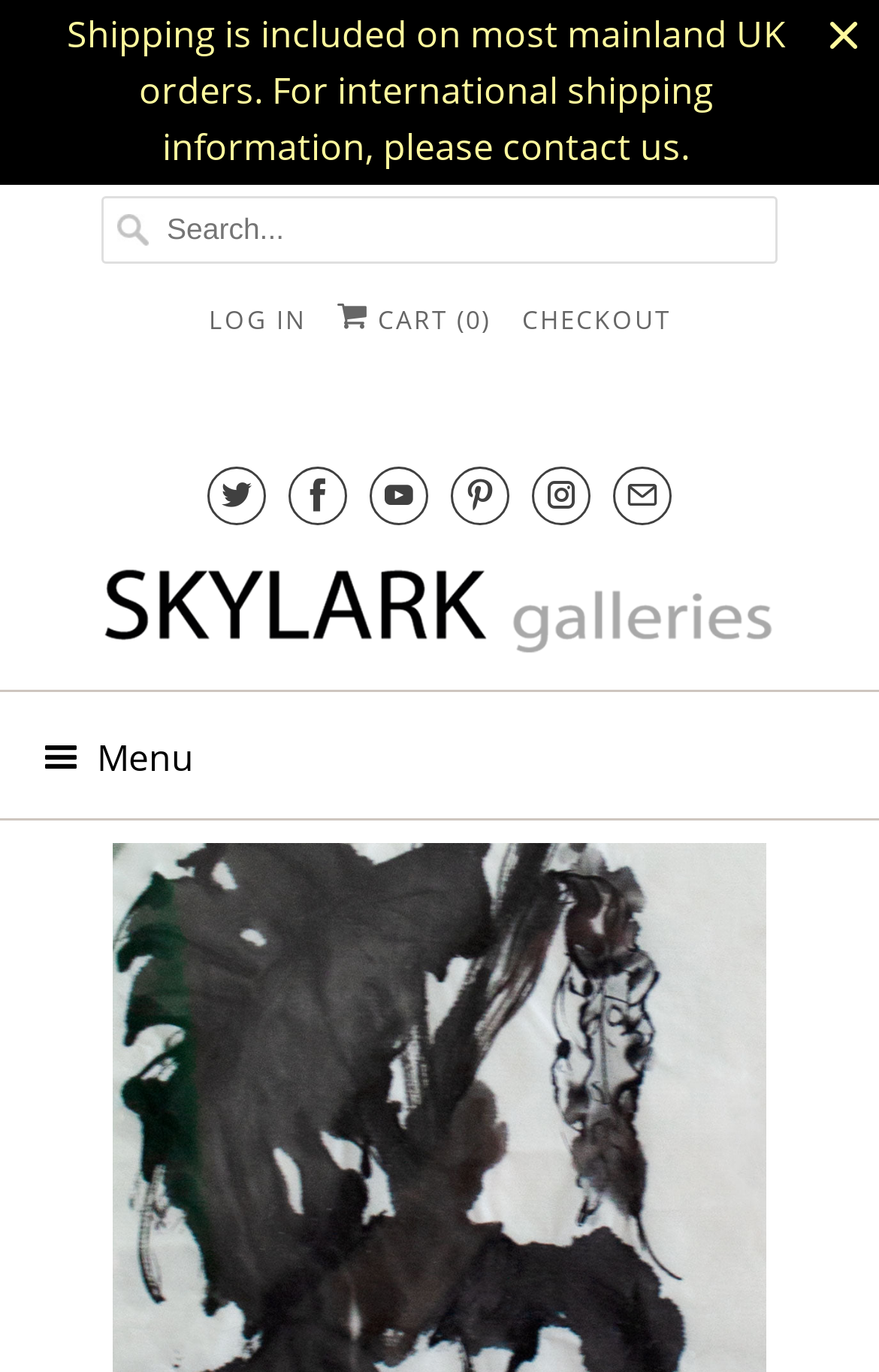What is the purpose of the textbox at the top?
Answer the question with as much detail as you can, using the image as a reference.

The textbox has a placeholder text 'Search...' and is located at the top of the page, suggesting that it is a search bar for users to find specific artwork or artists on the website.